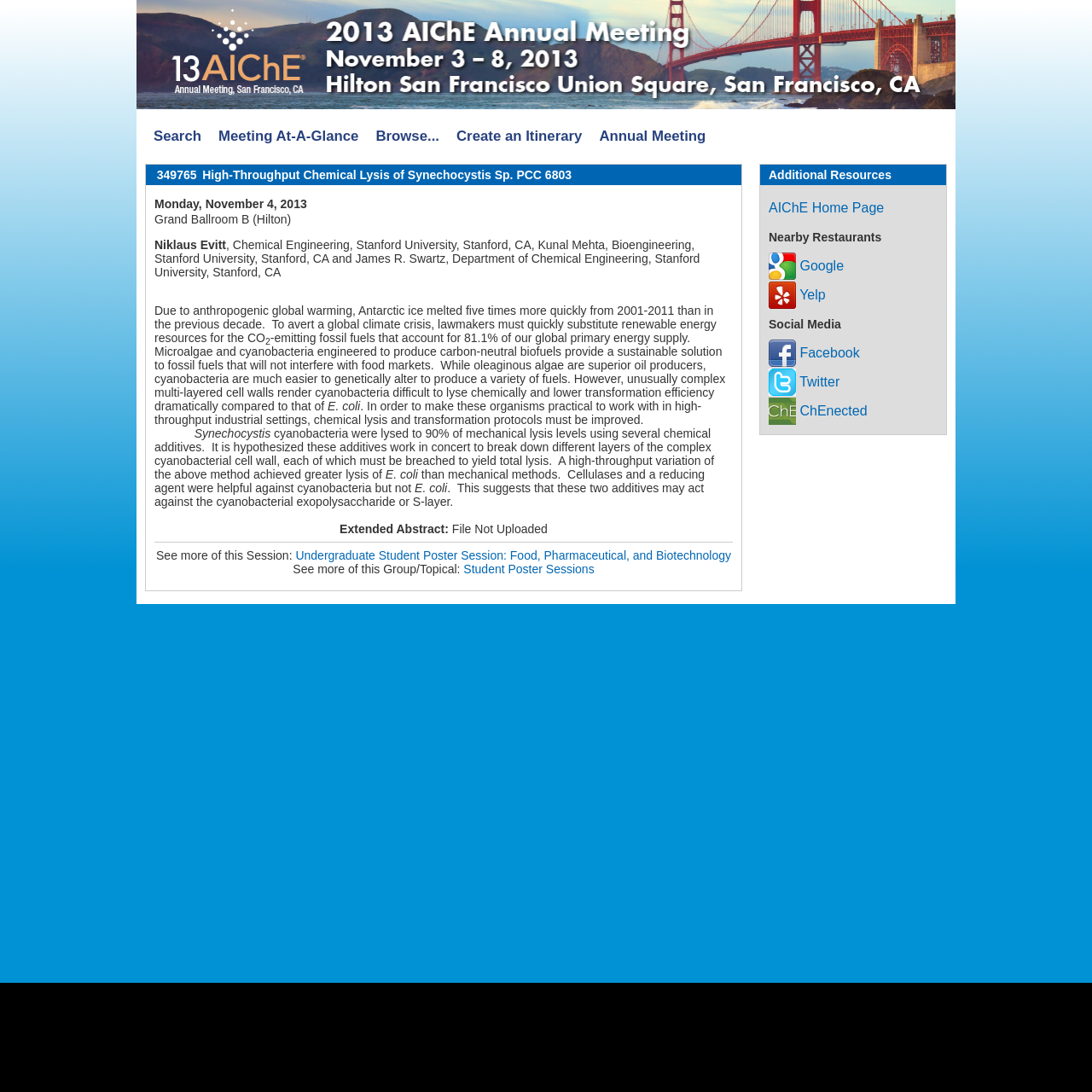What is the location of the meeting?
Using the image provided, answer with just one word or phrase.

Grand Ballroom B (Hilton)